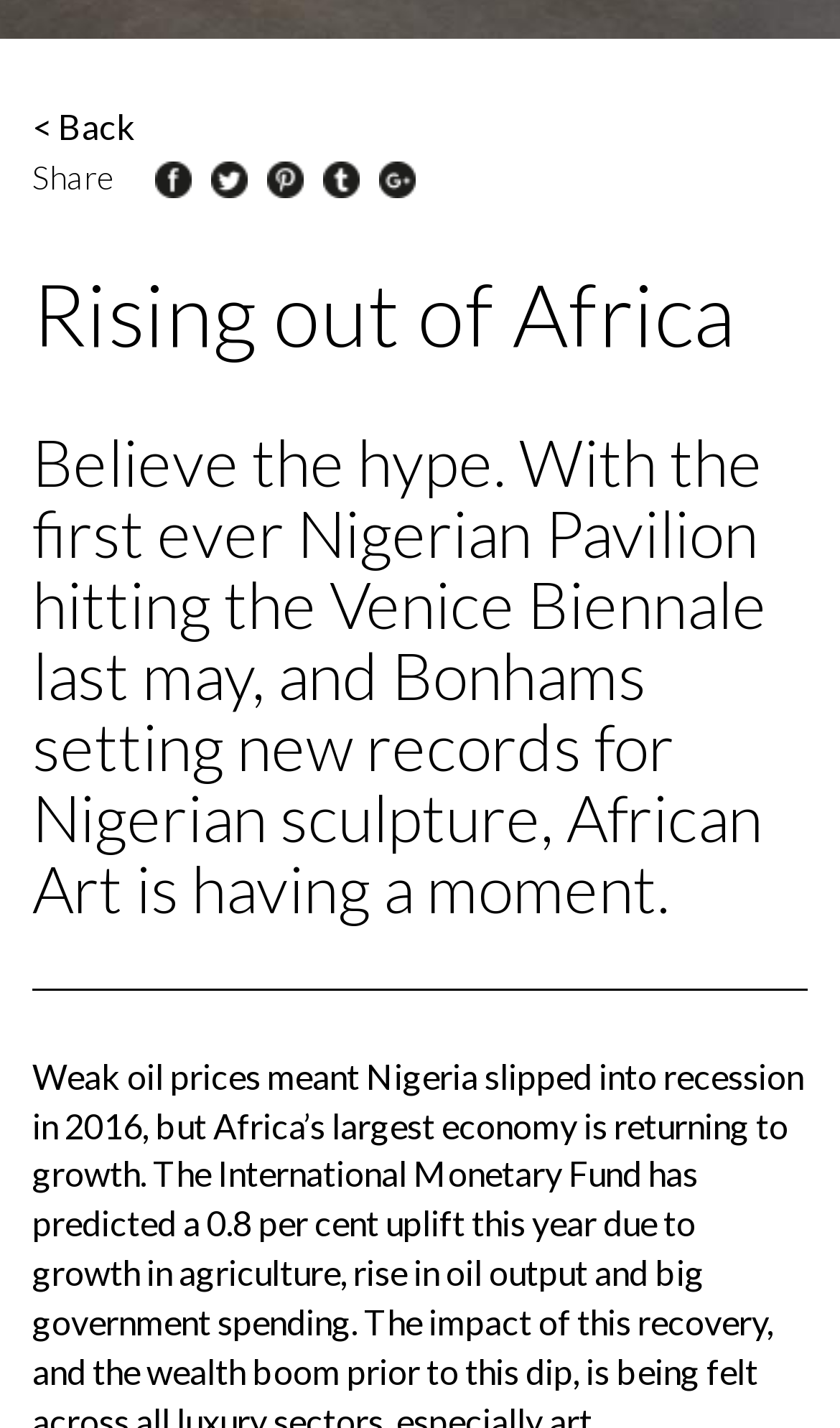Given the element description parent_node: Share, predict the bounding box coordinates for the UI element in the webpage screenshot. The format should be (top-left x, top-left y, bottom-right x, bottom-right y), and the values should be between 0 and 1.

[0.318, 0.108, 0.362, 0.137]